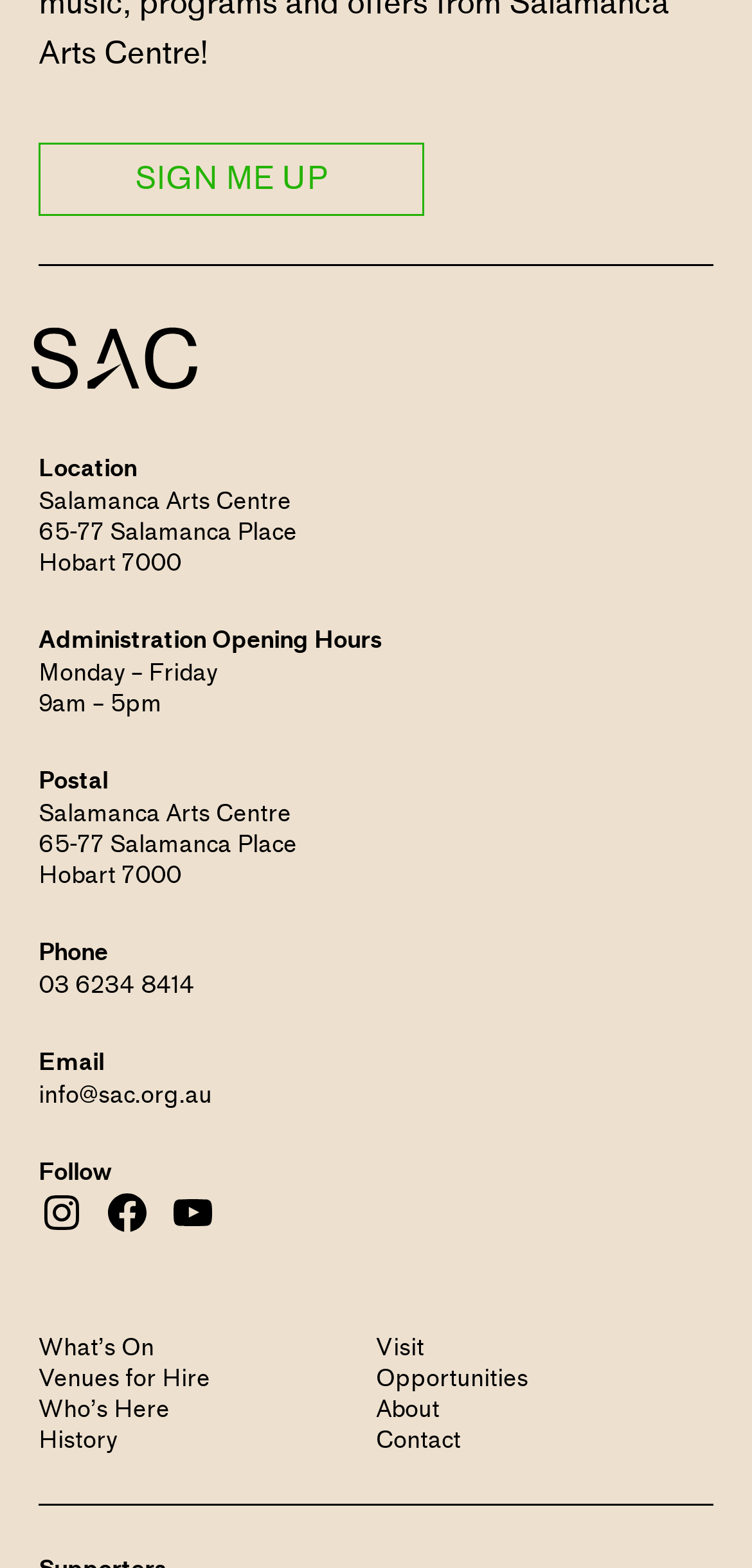Please identify the bounding box coordinates of the region to click in order to complete the task: "Sign up". The coordinates must be four float numbers between 0 and 1, specified as [left, top, right, bottom].

[0.051, 0.091, 0.564, 0.138]